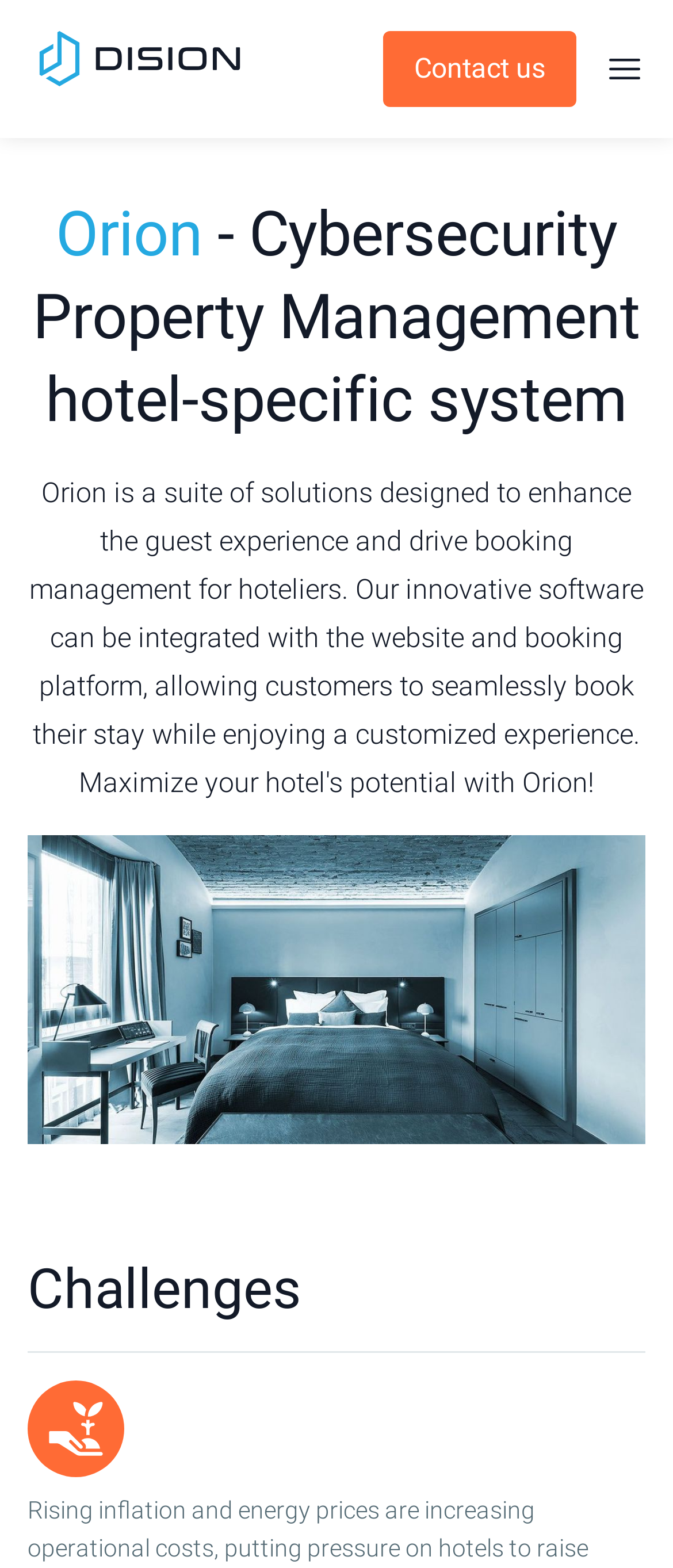Bounding box coordinates are given in the format (top-left x, top-left y, bottom-right x, bottom-right y). All values should be floating point numbers between 0 and 1. Provide the bounding box coordinate for the UI element described as: Search

None